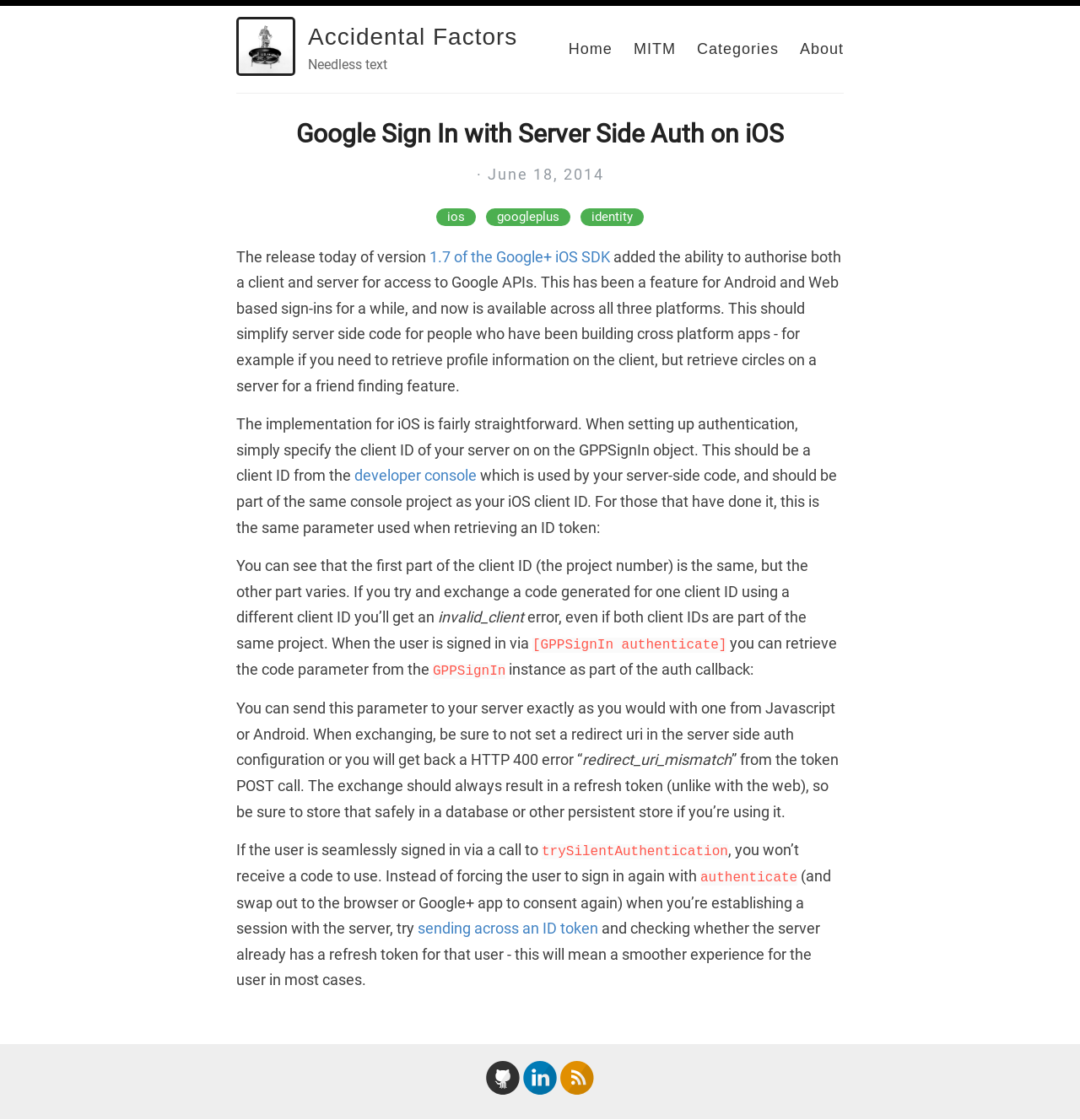What is the topic of the article?
Look at the webpage screenshot and answer the question with a detailed explanation.

I determined the topic of the article by looking at the heading 'Google Sign In with Server Side Auth on iOS' which is prominently displayed on the webpage.